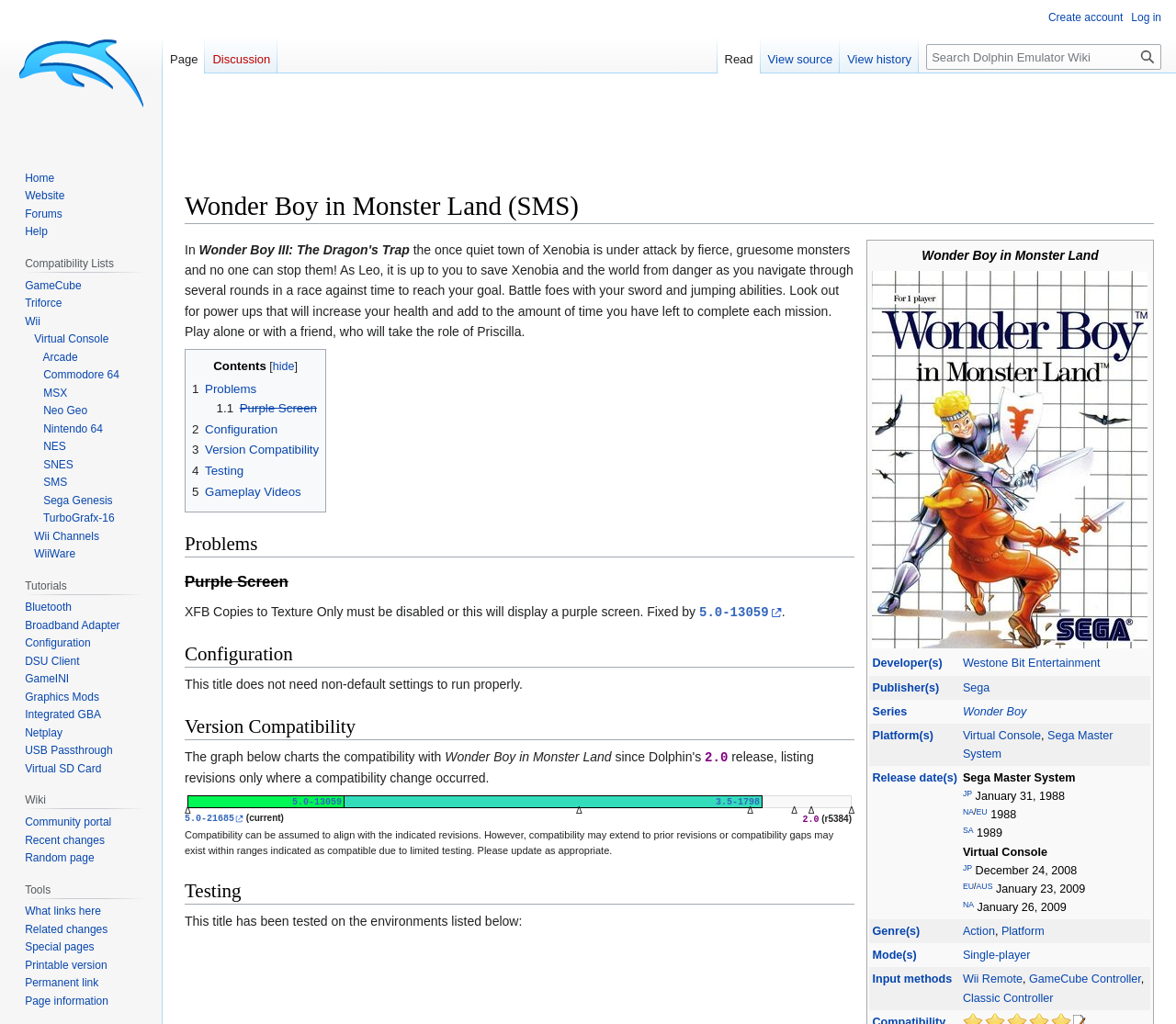What is the developer of the game?
Using the details from the image, give an elaborate explanation to answer the question.

I found the answer by looking at the gridcell element with the text 'Developer(s)' and its corresponding value 'Westone Bit Entertainment'.